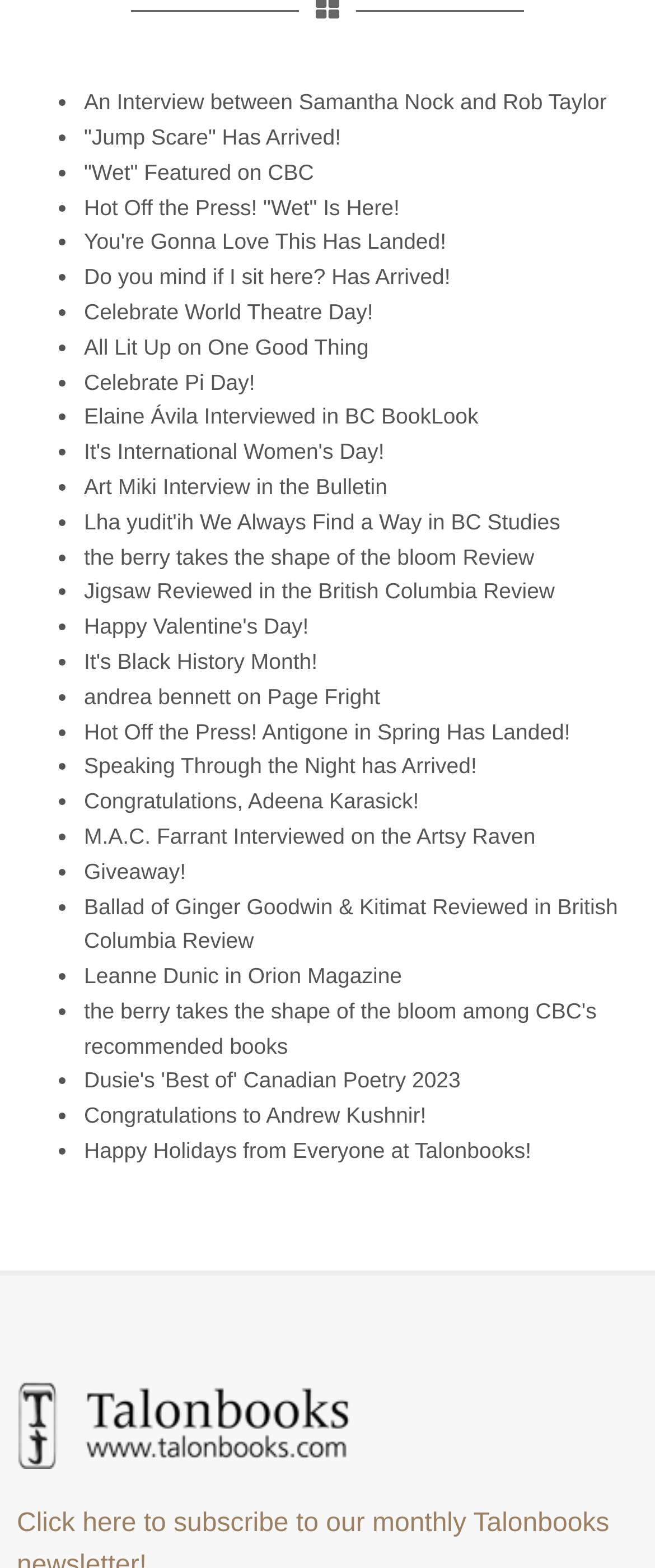What is the last list item about?
Examine the webpage screenshot and provide an in-depth answer to the question.

I looked at the last list item on the webpage, which is a link element. The text of this link element is 'Happy Holidays from Everyone at Talonbooks!', so this is what the last list item is about.